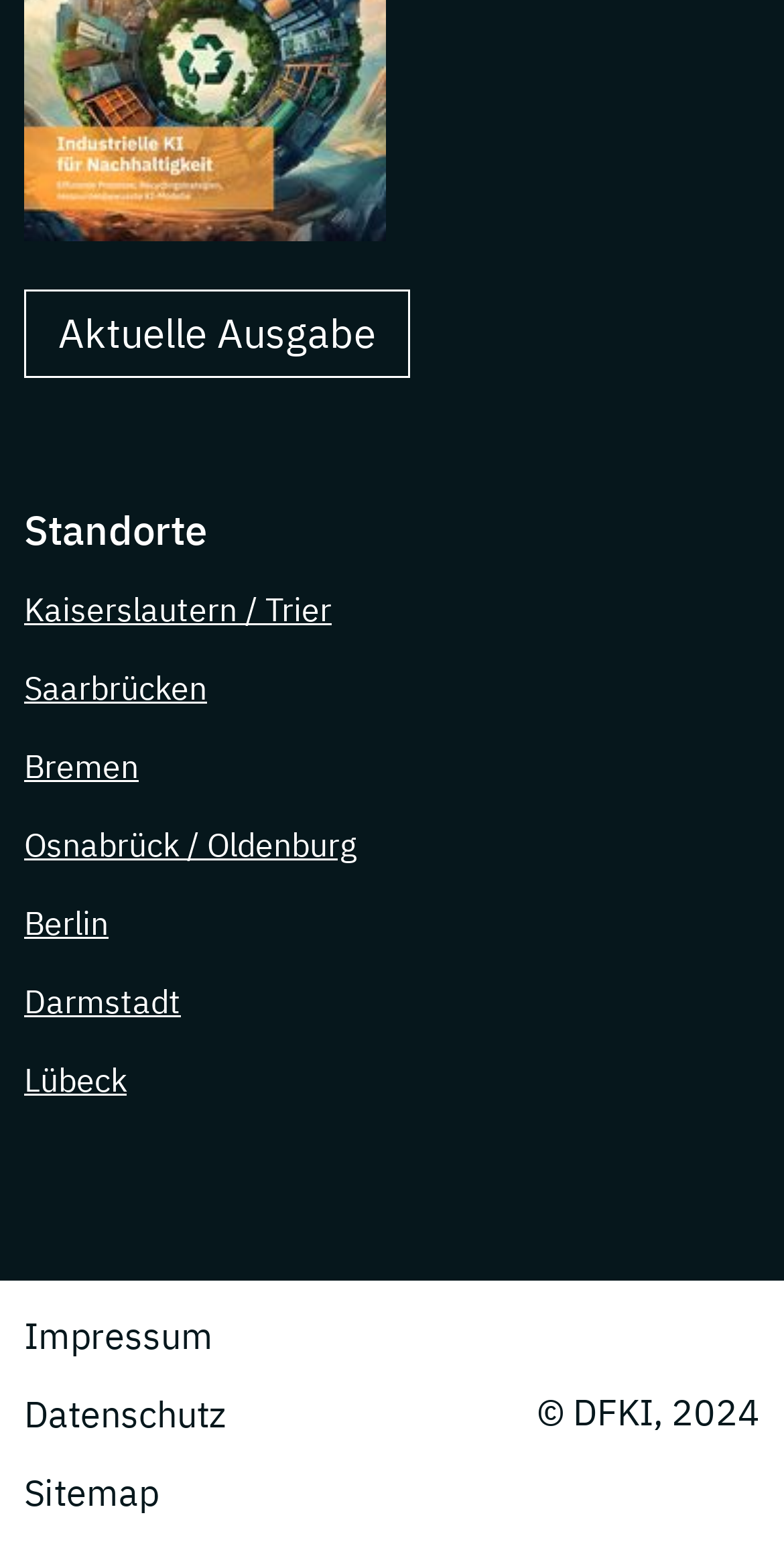Can you find the bounding box coordinates for the element that needs to be clicked to execute this instruction: "check Datenschutz"? The coordinates should be given as four float numbers between 0 and 1, i.e., [left, top, right, bottom].

[0.031, 0.888, 0.287, 0.939]